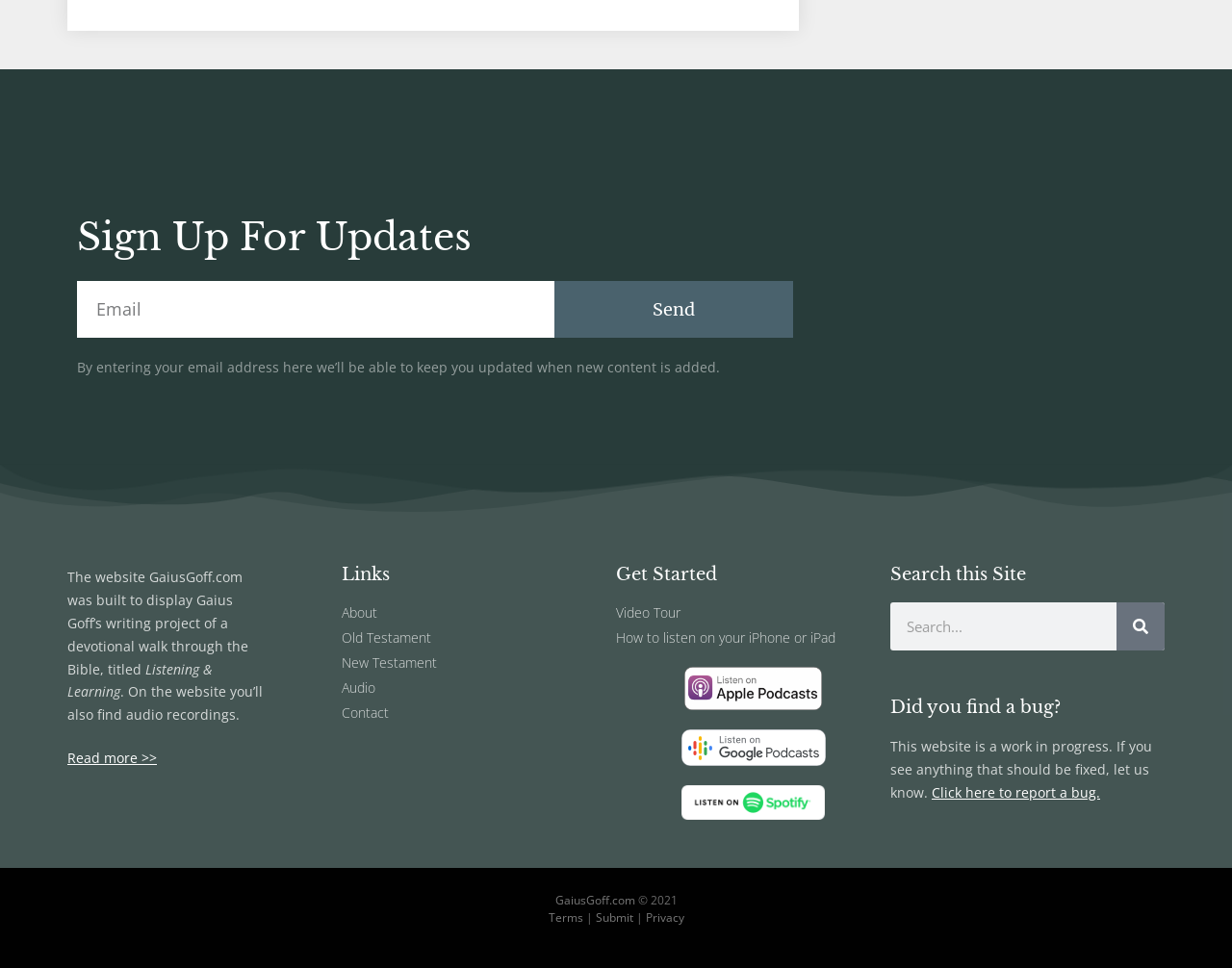Determine the bounding box coordinates of the clickable element necessary to fulfill the instruction: "Enter email address". Provide the coordinates as four float numbers within the 0 to 1 range, i.e., [left, top, right, bottom].

[0.062, 0.291, 0.45, 0.349]